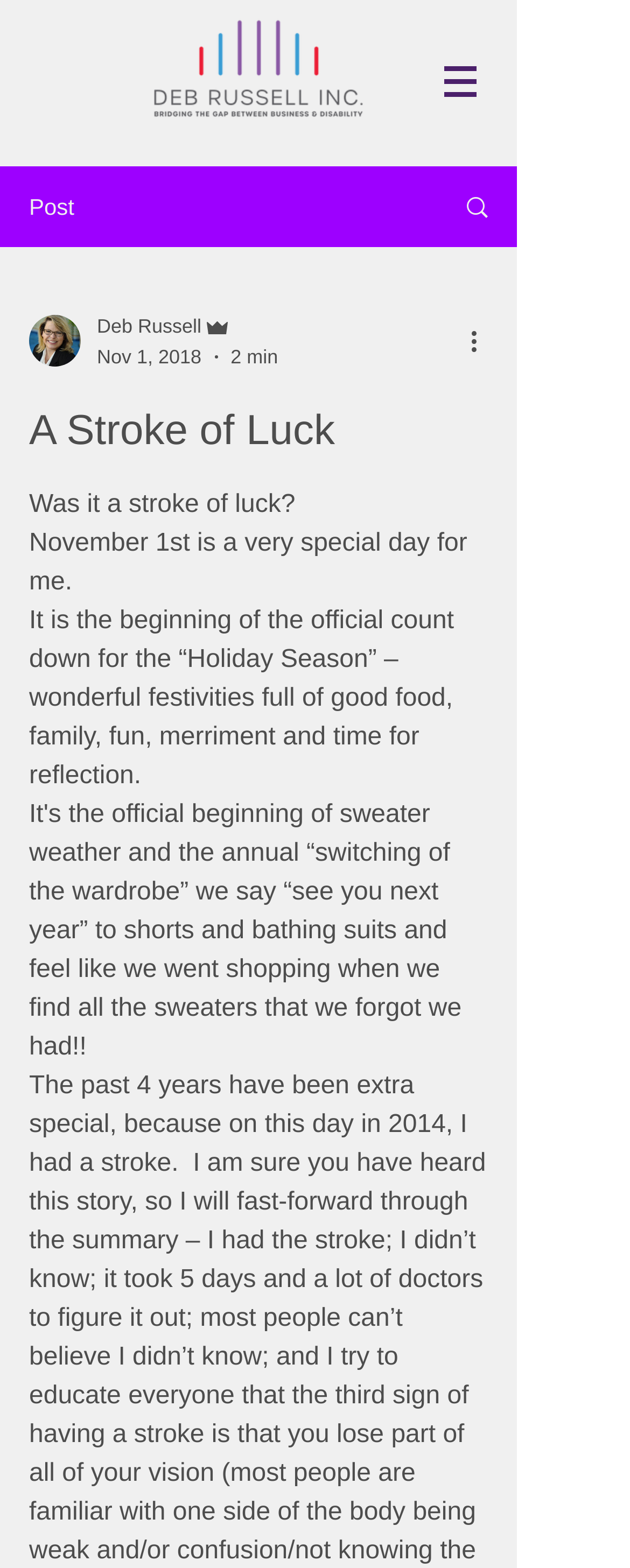Please find the bounding box for the UI element described by: "parent_node: Deb Russell".

[0.046, 0.201, 0.128, 0.234]